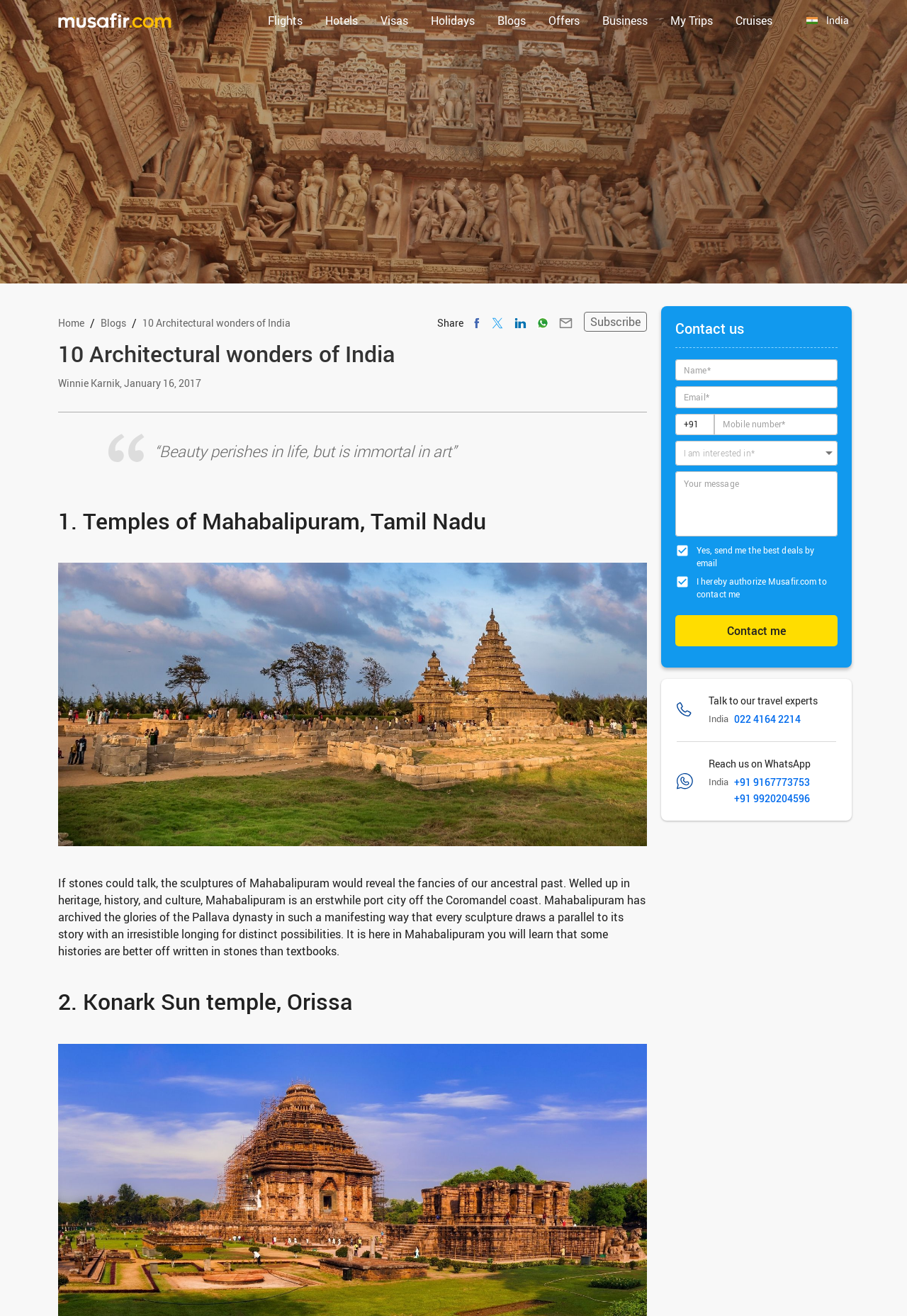Give a detailed account of the webpage.

The webpage is about the 10 architectural wonders of India. At the top, there is a navigation bar with links to various sections such as Flights, Hotels, Visas, Holidays, Blogs, Offers, Business, My Trips, and Cruises. Below the navigation bar, there is a large image that spans the entire width of the page, showcasing the architectural wonders of India.

On the left side of the page, there is a section with a heading "10 Architectural Wonders of India" and a subheading with the author's name and date. Below this, there is a blockquote with a quote about beauty and art.

The main content of the page is divided into sections, each describing a different architectural wonder of India. The first section is about the Temples of Mahabalipuram, Tamil Nadu, and features an image of the temples. The text describes the history and cultural significance of the temples. 

The second section is about the Konark Sun Temple, Orissa, and also features an image of the temple. The text provides information about the temple's history and architecture.

On the right side of the page, there is a contact form with fields for name, email, mobile number, and message. There are also checkboxes to opt-in for receiving deals by email and to authorize Musafir.com to contact the user. Below the contact form, there is a button to submit the form.

At the bottom of the page, there is a section with contact information, including phone numbers and WhatsApp numbers, as well as a link to talk to travel experts.